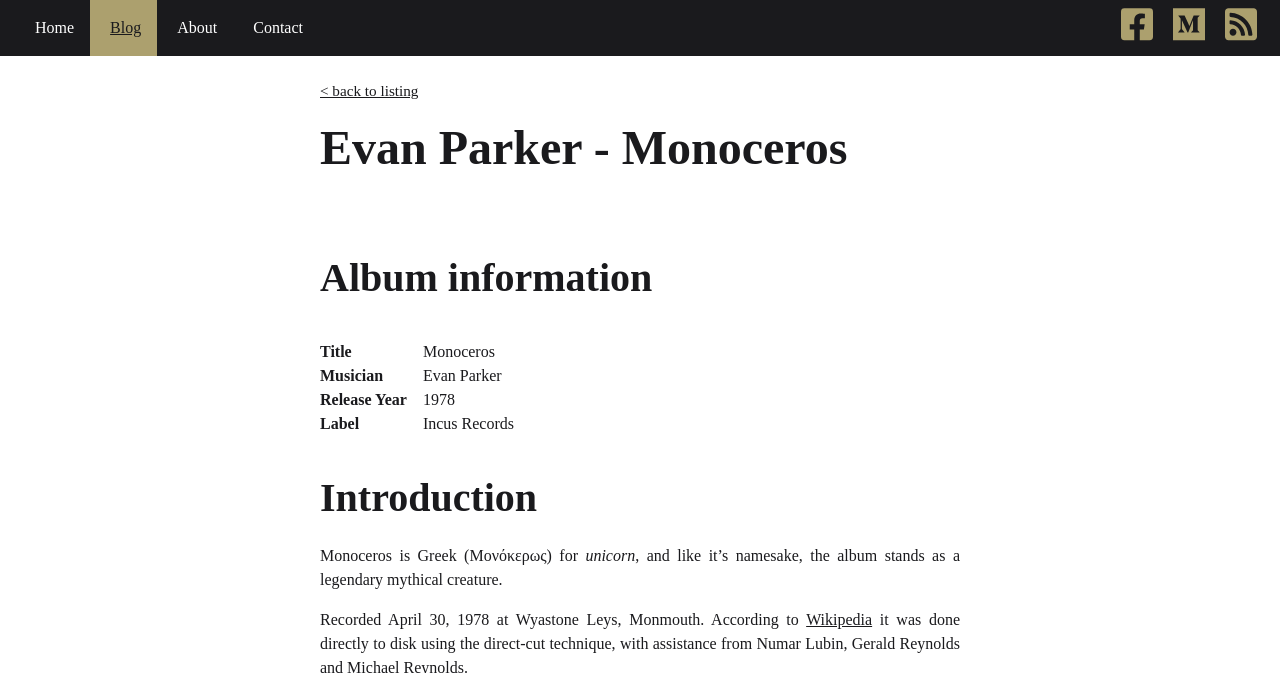Please provide the main heading of the webpage content.

Evan Parker - Monoceros